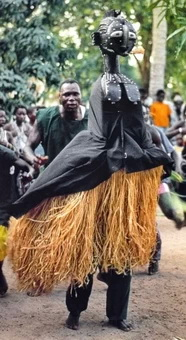What is the significance of music and dance in this community?
Answer the question with a detailed and thorough explanation.

Music and dance play vital roles in cultural expression and social cohesion in the Baga community, as seen in this image, where they are used to bring people together and celebrate their traditions and cultural identity.